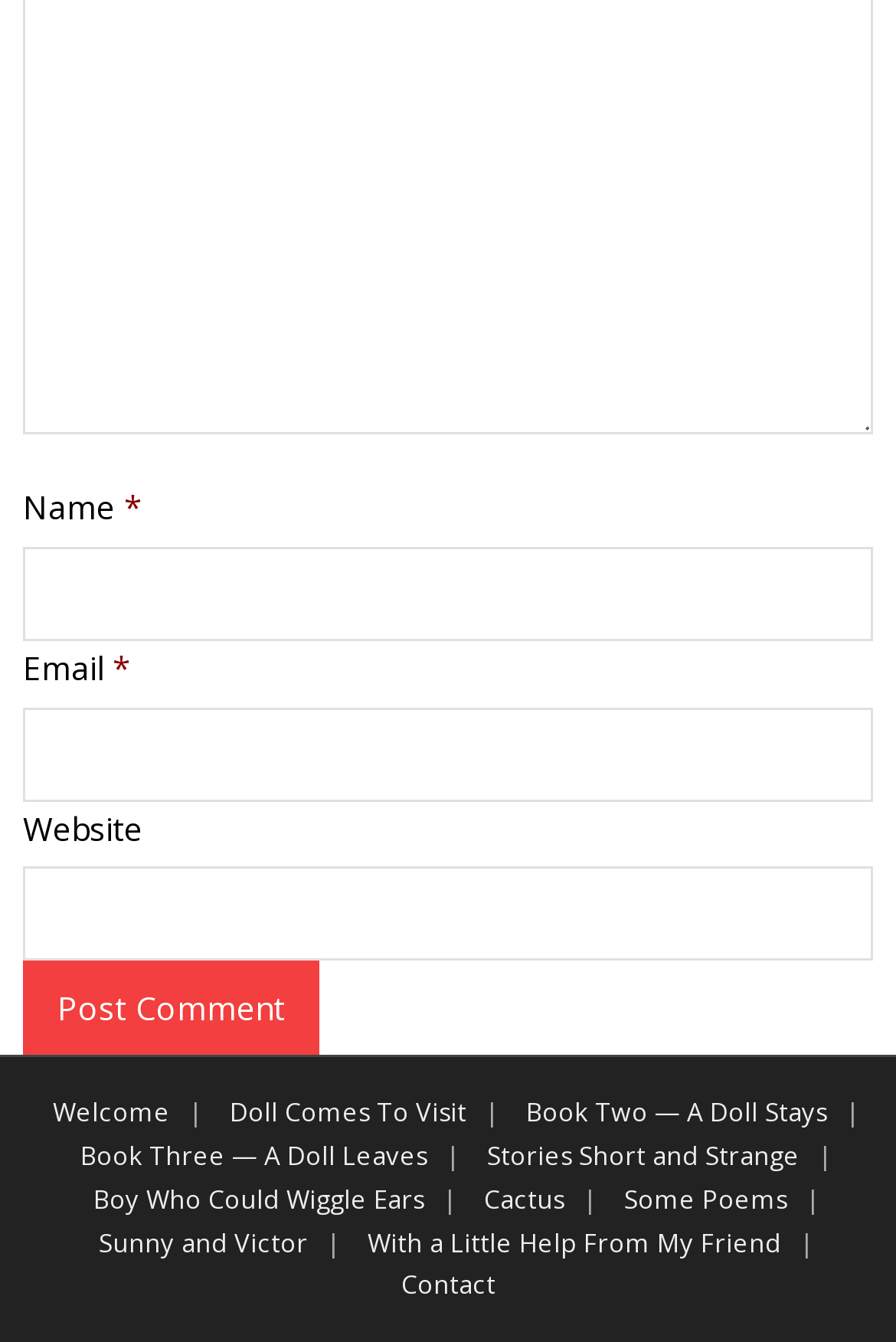Based on the element description "Some Poems", predict the bounding box coordinates of the UI element.

[0.676, 0.88, 0.899, 0.906]